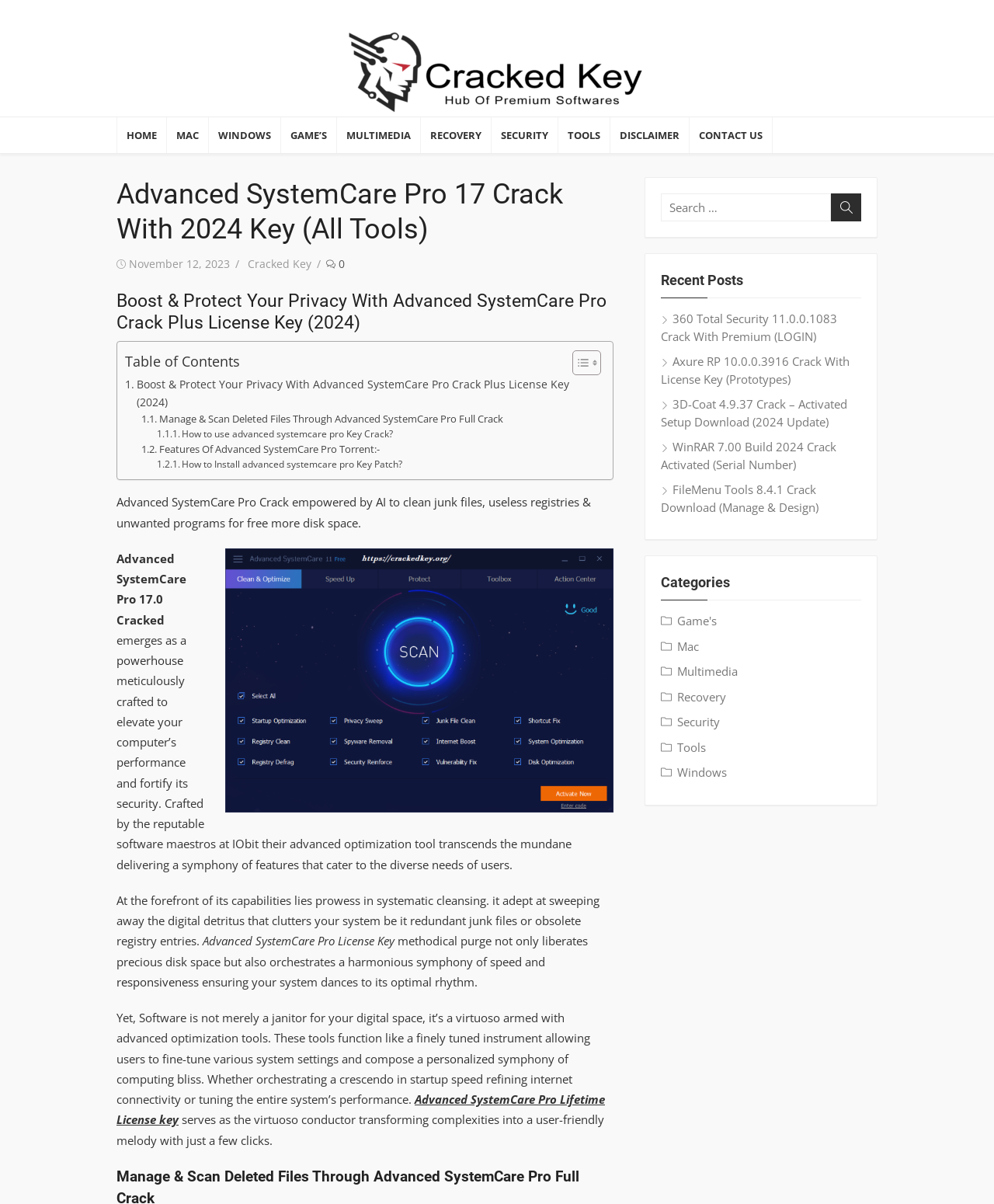Describe the entire webpage, focusing on both content and design.

The webpage is about Advanced SystemCare Pro 17 Crack, a software that cleans junk files, useless registries, and unwanted programs to free up disk space. At the top, there is a navigation menu with links to "Cracked Key", "HOME", "MAC", "WINDOWS", "GAME'S", "MULTIMEDIA", "RECOVERY", "SECURITY", "TOOLS", "DISCLAIMER", and "CONTACT US". Below the navigation menu, there is a header section with a title "Advanced SystemCare Pro 17 Crack With 2024 Key (All Tools)" and a subtitle "Hub of Premium Softwares".

On the left side, there is a section with a heading "Boost & Protect Your Privacy With Advanced SystemCare Pro Crack Plus License Key (2024)" and a table of contents with links to different sections of the article. The article discusses the features and benefits of Advanced SystemCare Pro, including its ability to clean junk files, optimize system performance, and provide security features.

On the right side, there is a complementary section with a search bar, a "Recent Posts" section with links to other articles, and a "Categories" section with links to different categories such as "Game's", "Mac", "Multimedia", "Recovery", "Security", "Tools", and "Windows".

Throughout the webpage, there are several paragraphs of text that describe the features and benefits of Advanced SystemCare Pro, as well as links to download the software and learn more about its capabilities. There are also several images and icons scattered throughout the page, including a toggle button for the table of contents and a search icon.